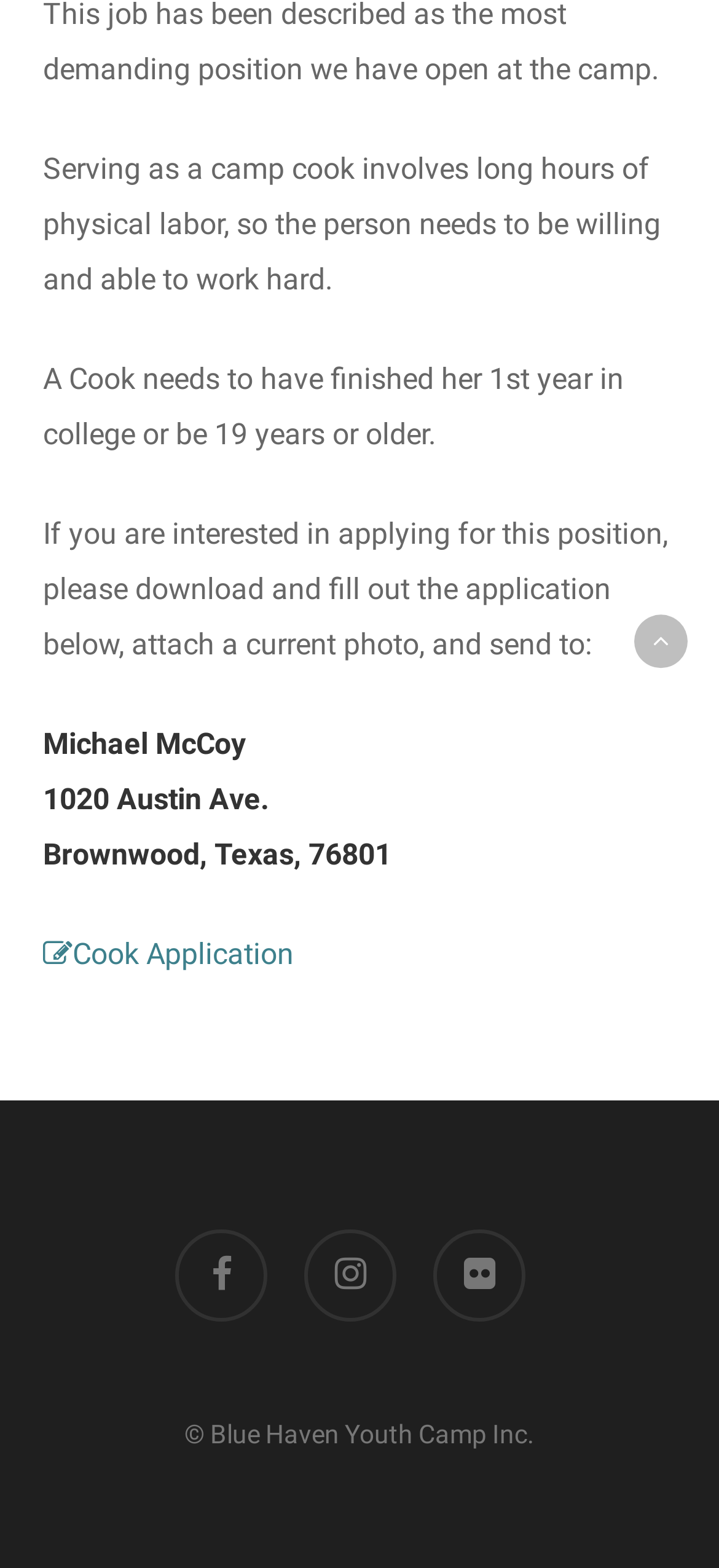Extract the bounding box coordinates for the described element: "instagram". The coordinates should be represented as four float numbers between 0 and 1: [left, top, right, bottom].

[0.423, 0.784, 0.551, 0.843]